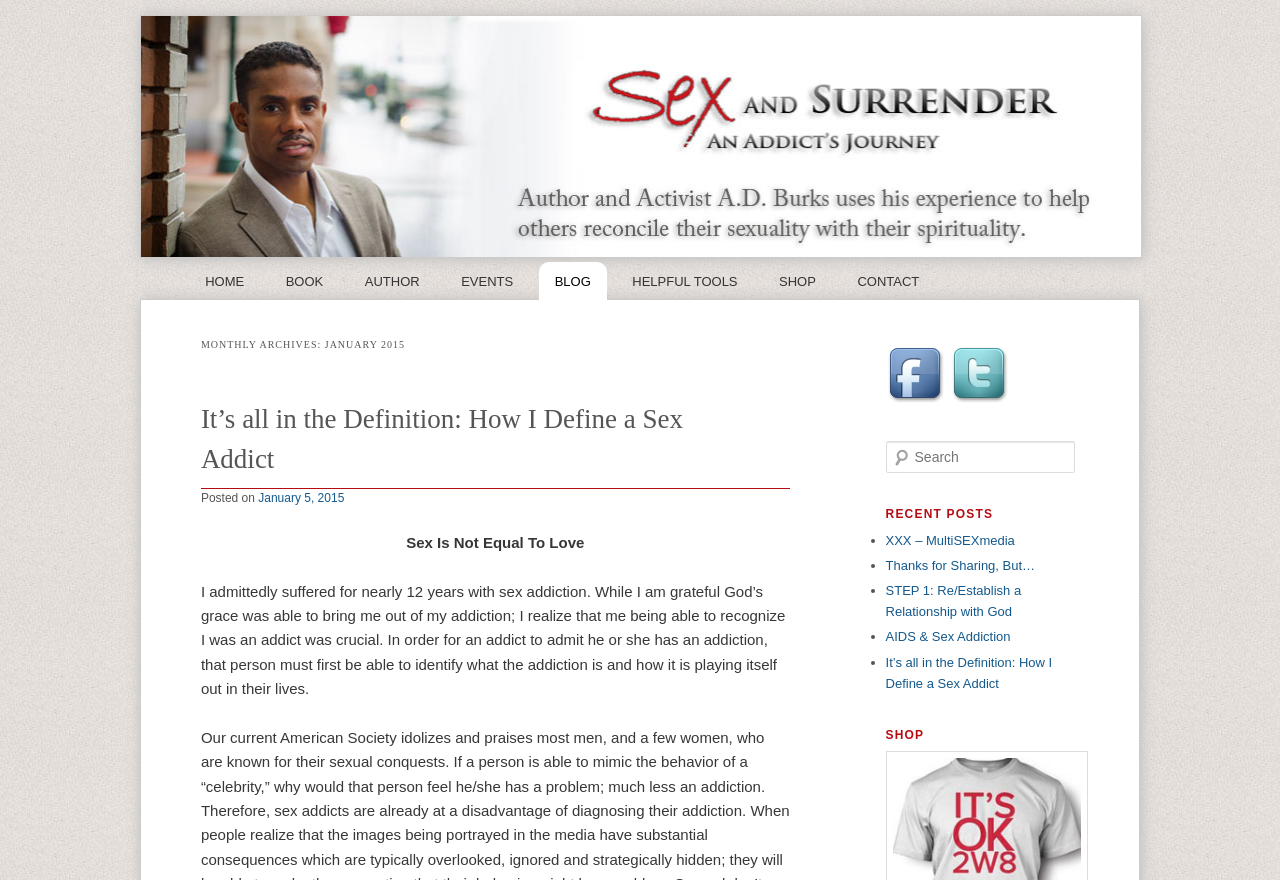How many recent posts are listed?
Refer to the screenshot and deliver a thorough answer to the question presented.

There are four recent posts listed under the 'RECENT POSTS' heading, each represented by a bullet point and a link to the post. They are located at the bottom-right corner of the webpage.